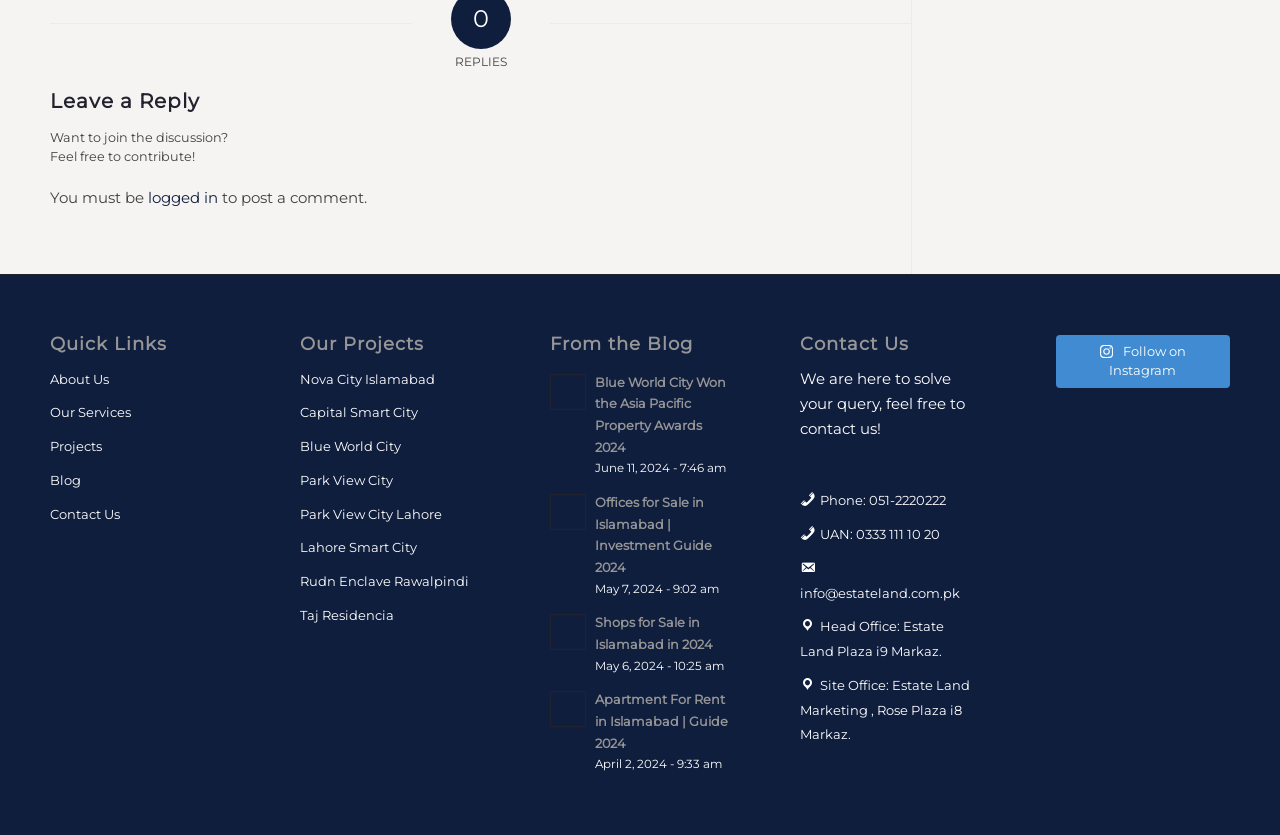Please predict the bounding box coordinates of the element's region where a click is necessary to complete the following instruction: "Visit the 'About Us' page". The coordinates should be represented by four float numbers between 0 and 1, i.e., [left, top, right, bottom].

[0.039, 0.434, 0.179, 0.475]